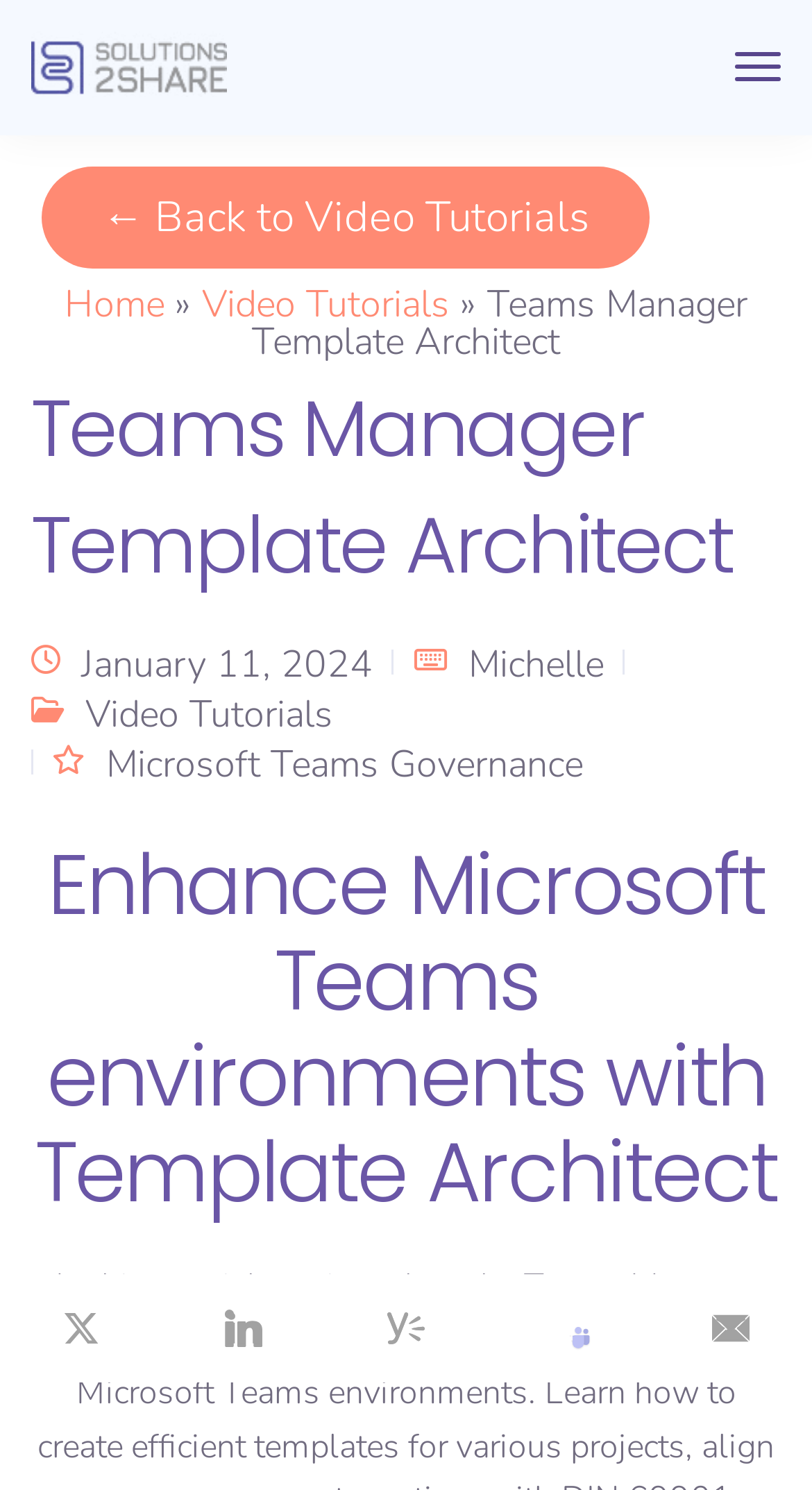Use a single word or phrase to answer the question:
What is the purpose of the tool?

Enhance Microsoft Teams environments